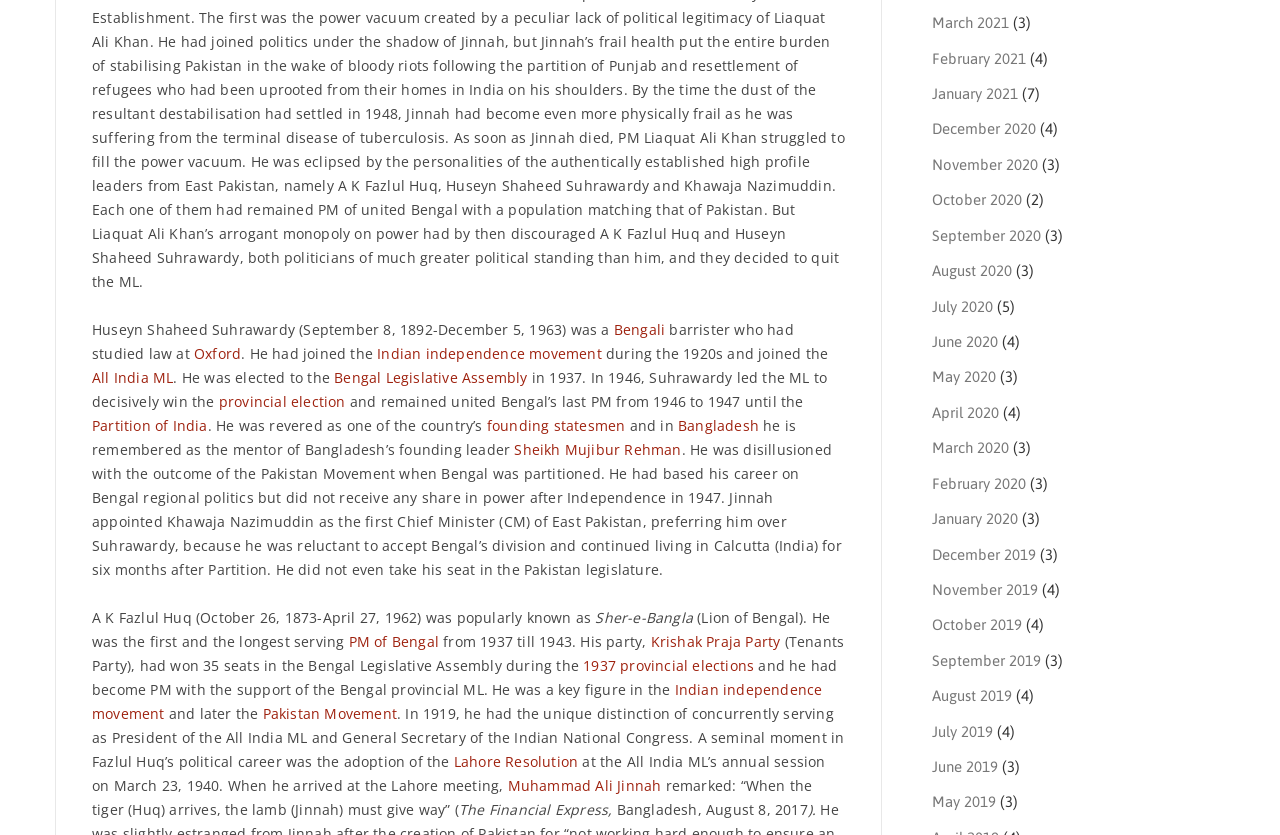Using the description "alt="DV8 Fashion" title="DV8 Fashion"", predict the bounding box of the relevant HTML element.

None